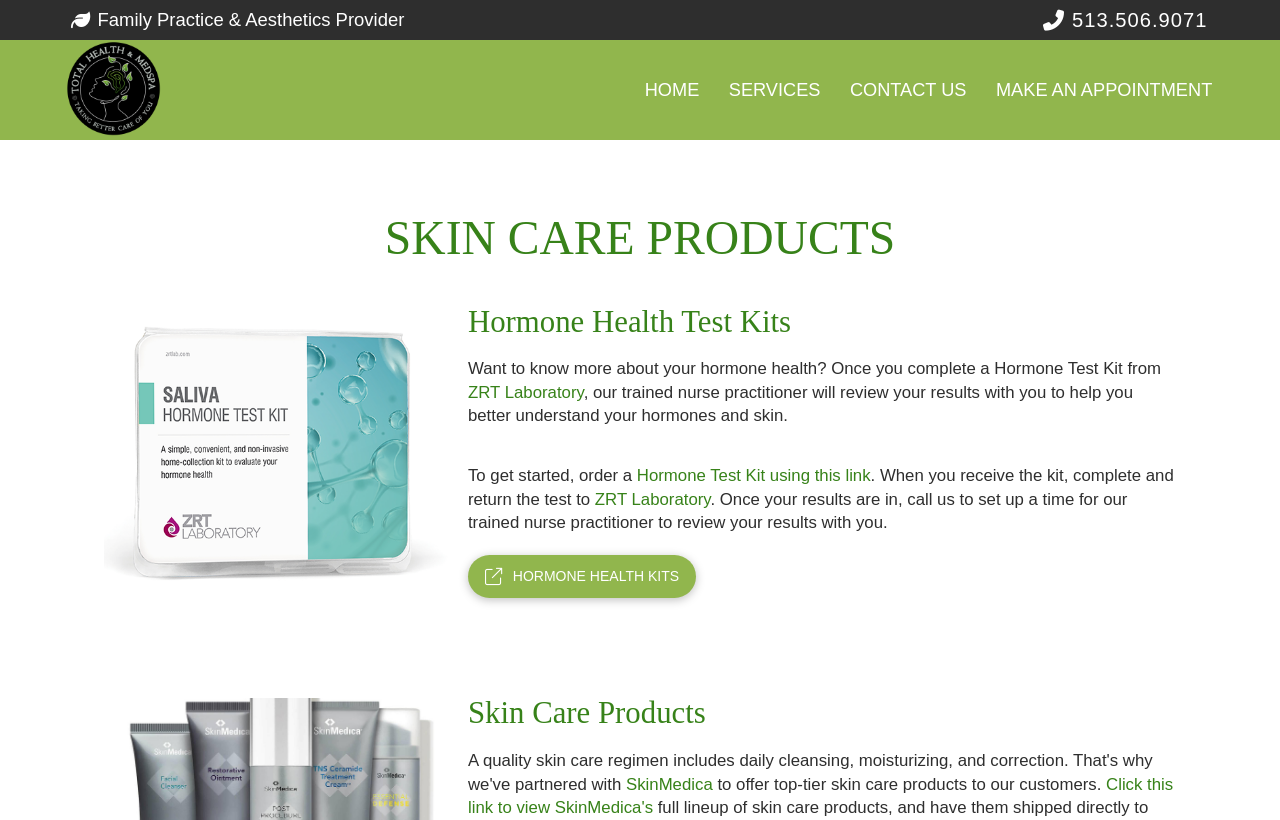Determine the bounding box coordinates for the clickable element required to fulfill the instruction: "Learn more about 'ZRT Laboratory'". Provide the coordinates as four float numbers between 0 and 1, i.e., [left, top, right, bottom].

[0.366, 0.467, 0.456, 0.49]